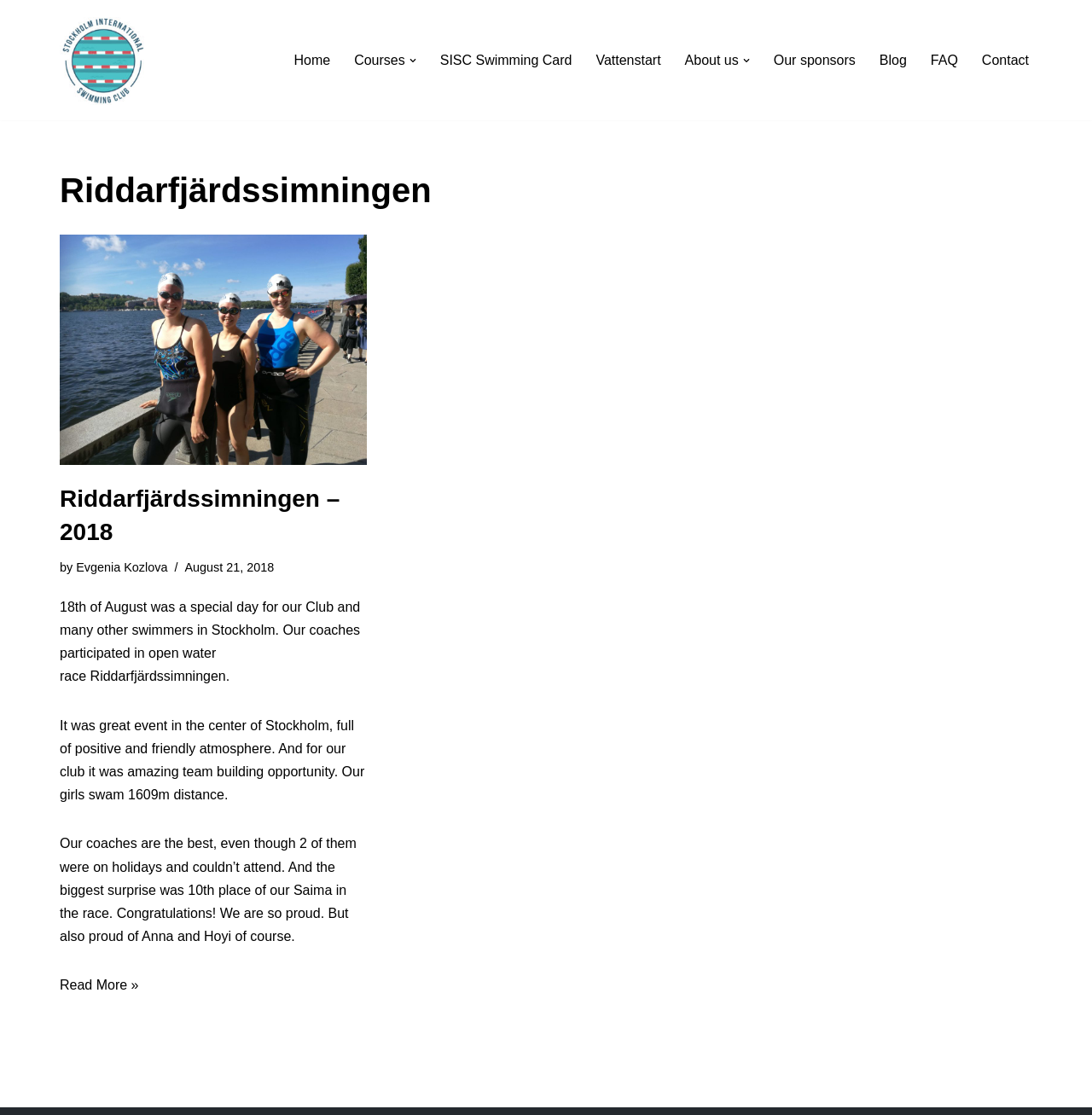What is the purpose of the 'Open Submenu' button?
Refer to the image and provide a one-word or short phrase answer.

To open a submenu